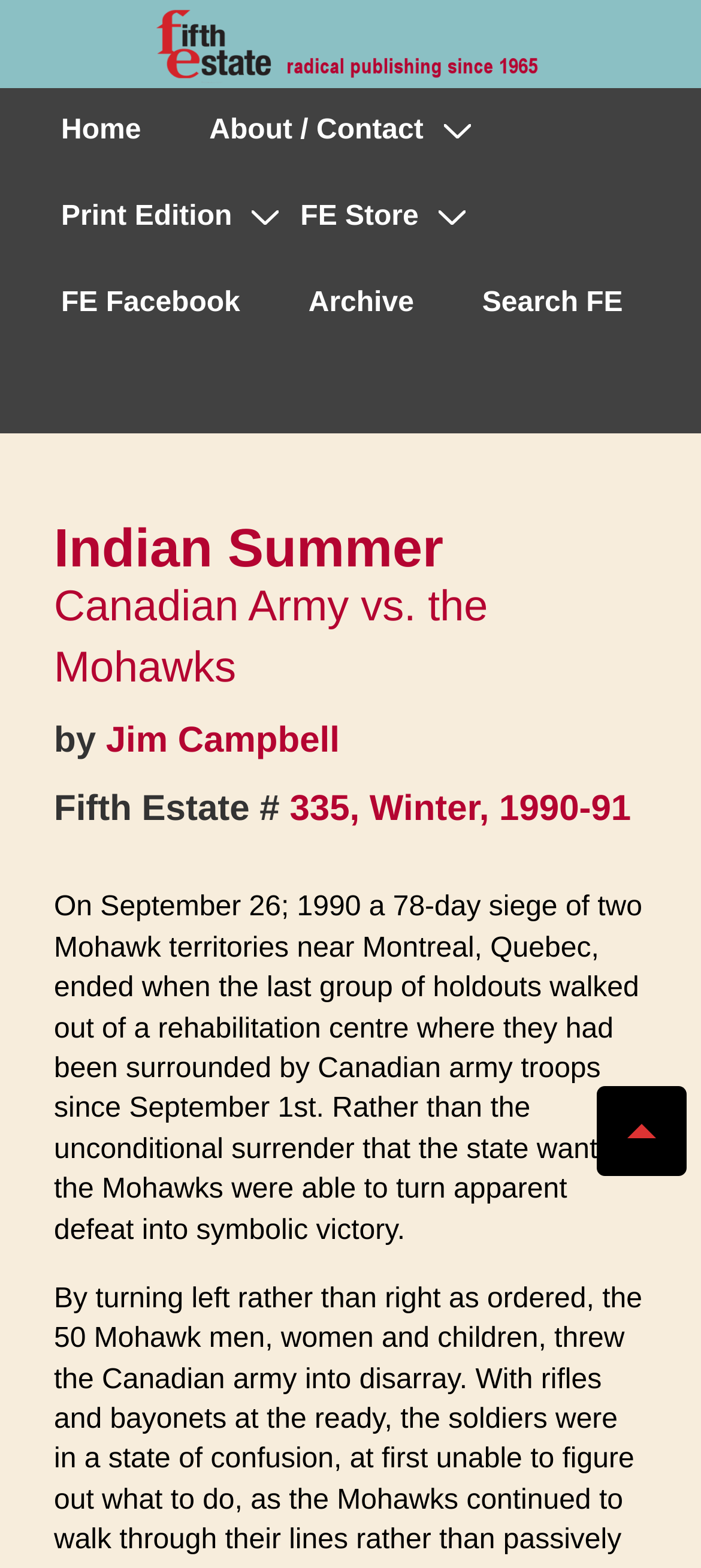Respond with a single word or phrase to the following question:
What is the title of the current issue?

Indian Summer